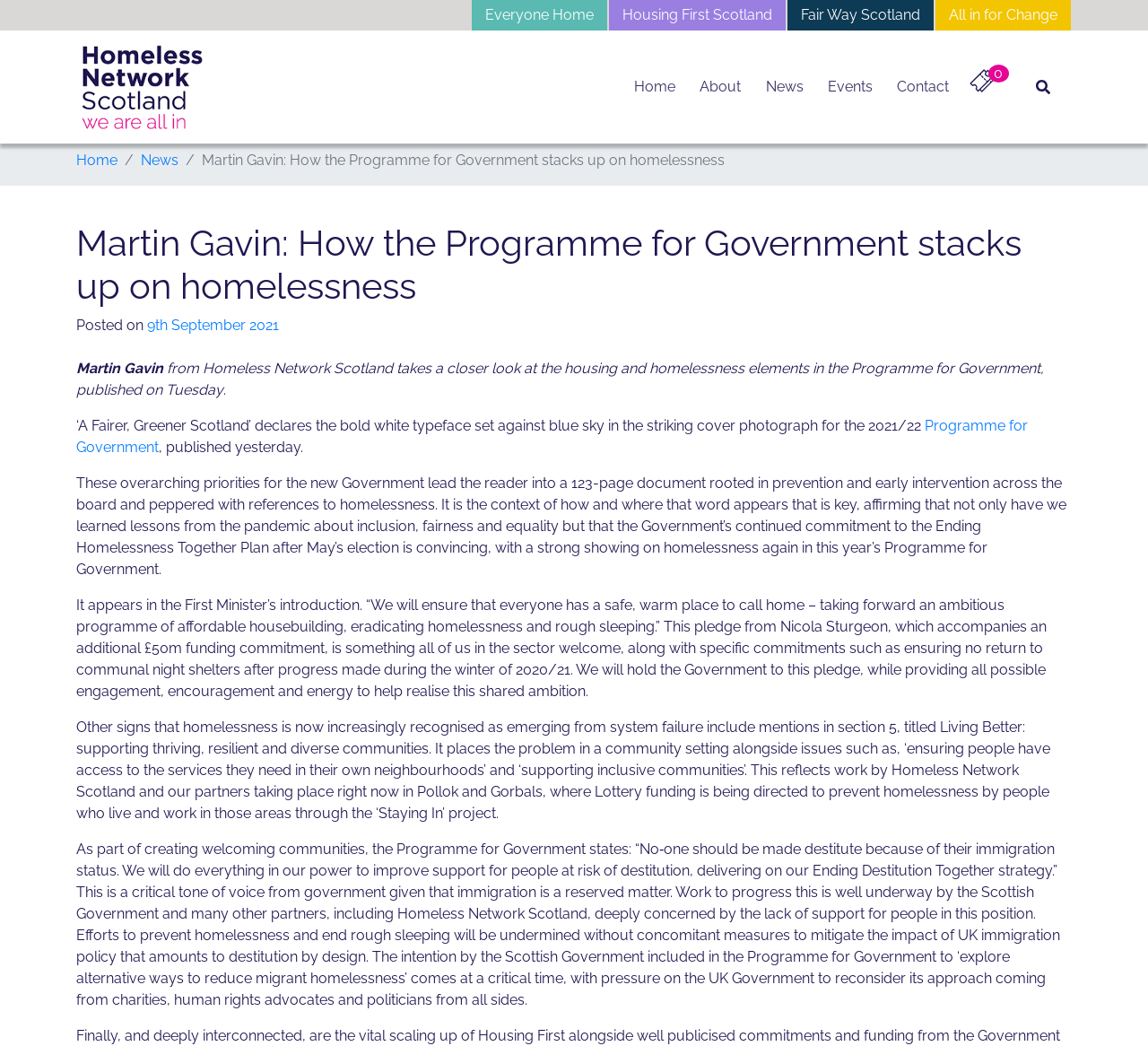Refer to the screenshot and answer the following question in detail:
What is the name of the author of this article?

The author's name is mentioned in the article as 'Martin Gavin from Homeless Network Scotland takes a closer look at the housing and homelessness elements in the Programme for Government, published on Tuesday.'